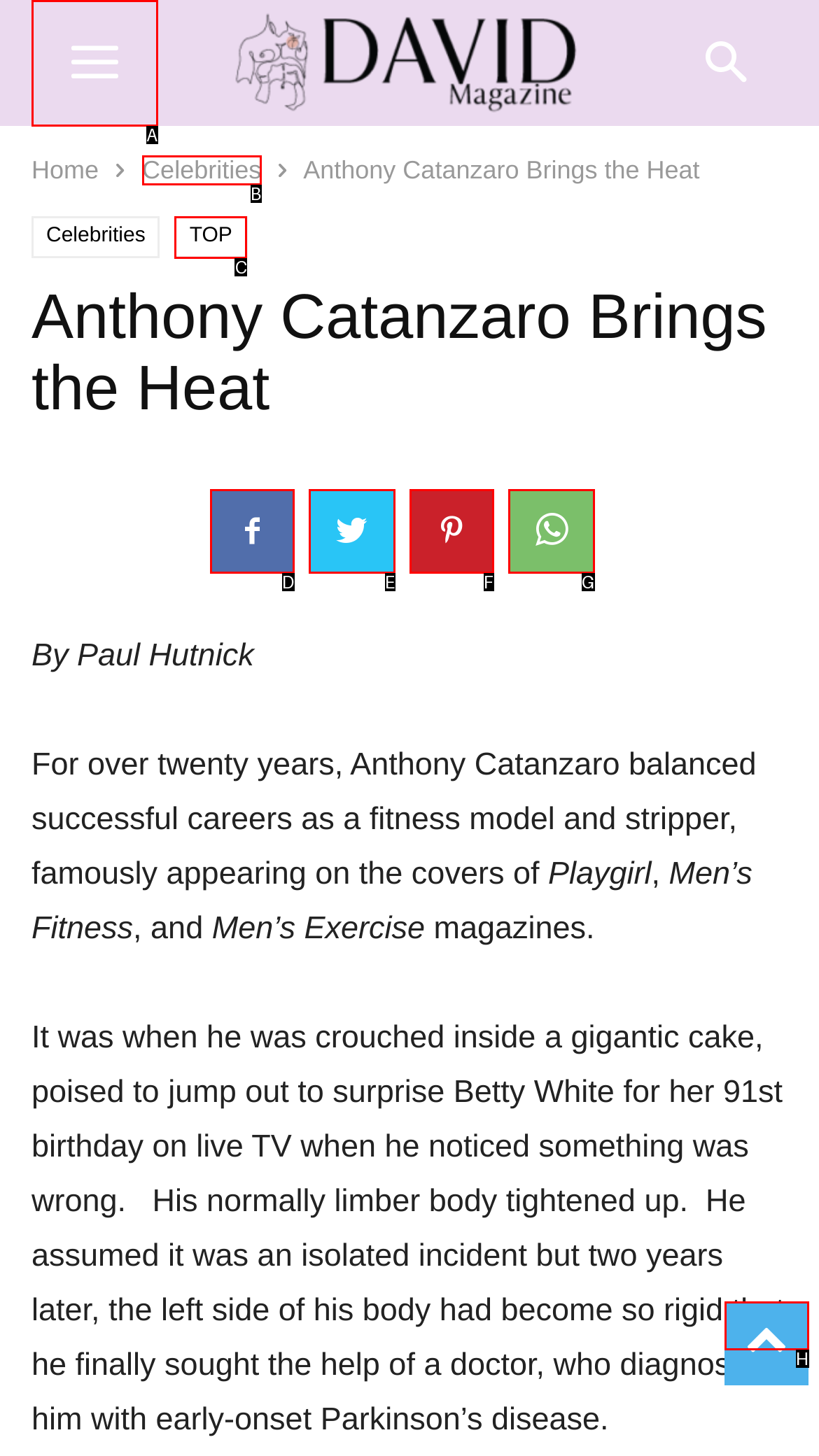Indicate the UI element to click to perform the task: view celebrities page. Reply with the letter corresponding to the chosen element.

B